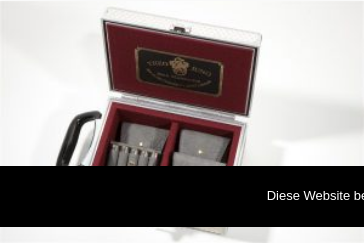Provide a one-word or short-phrase response to the question:
What is the name of the manufactory associated with the case?

Theo Jung